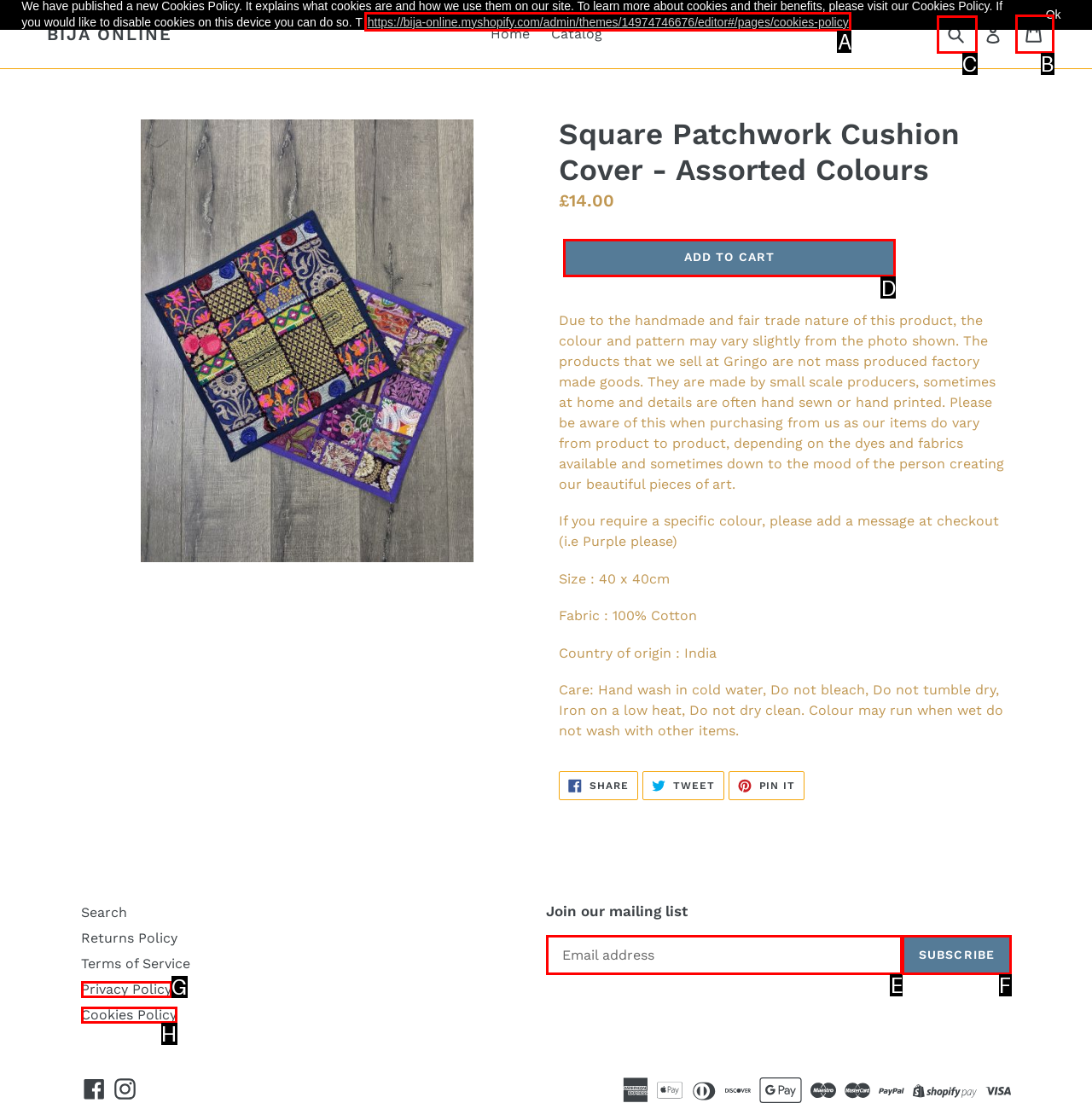Based on the task: read DEBBIES CARIBBEAN RESORT REVIEWS, which UI element should be clicked? Answer with the letter that corresponds to the correct option from the choices given.

None